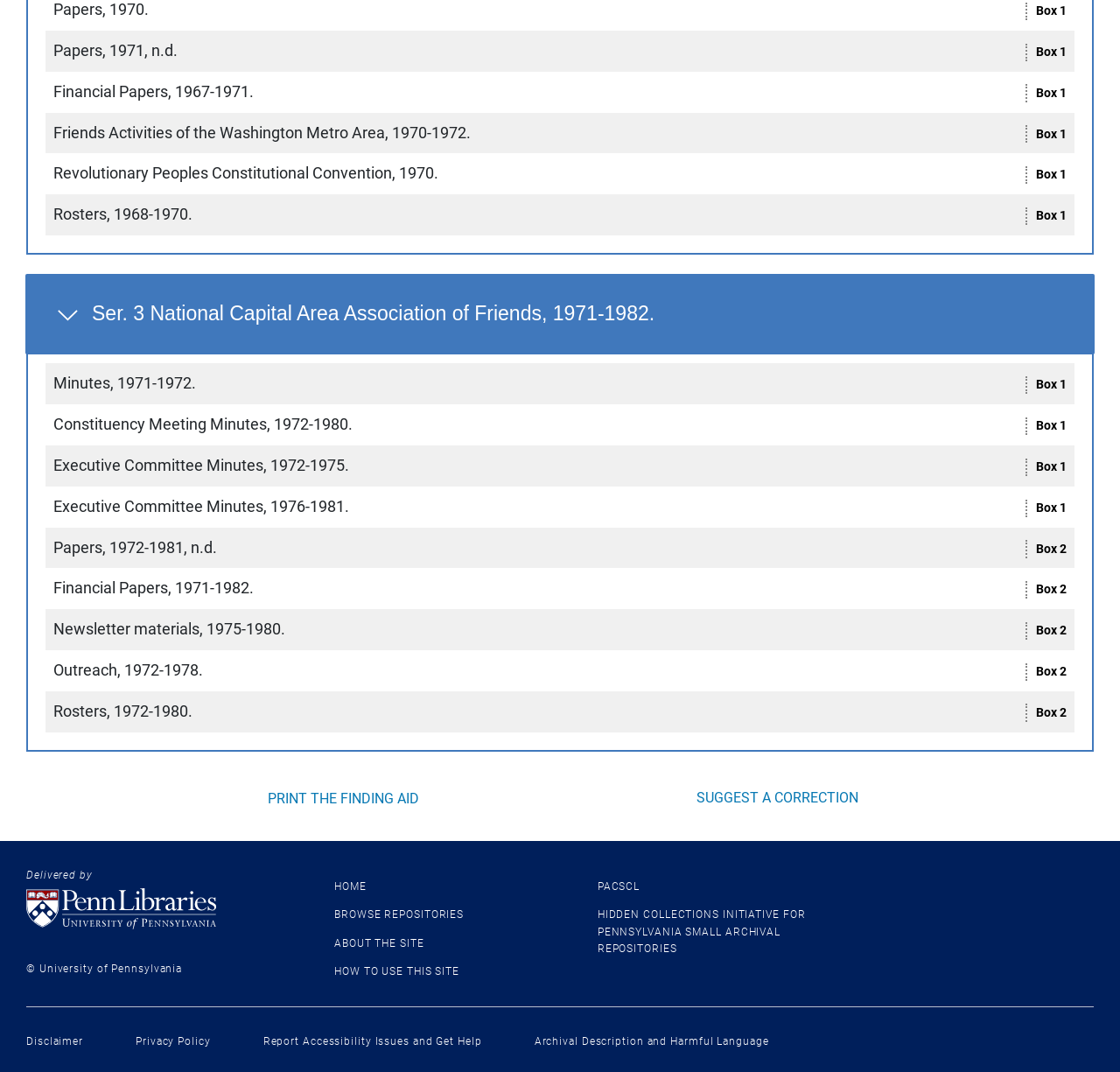What is the name of the university mentioned at the bottom of the page?
Using the information from the image, answer the question thoroughly.

I found the name of the university mentioned at the bottom of the page in the 'StaticText' element with the text 'Delivered by University of Pennsylvania Libraries homepage'. This element is located in the footer section of the page.